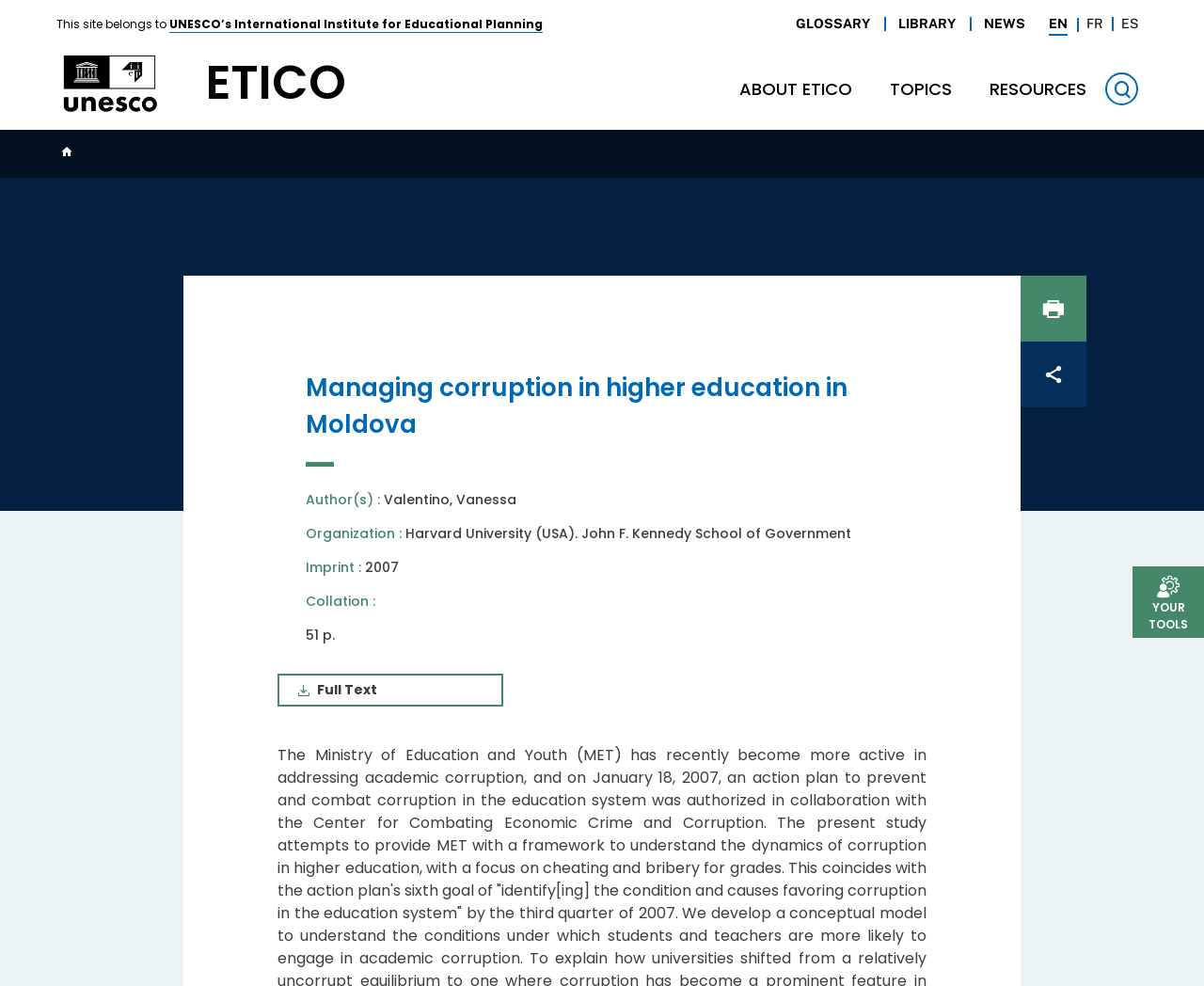Determine the bounding box coordinates for the area that needs to be clicked to fulfill this task: "Switch to English". The coordinates must be given as four float numbers between 0 and 1, i.e., [left, top, right, bottom].

[0.871, 0.014, 0.887, 0.036]